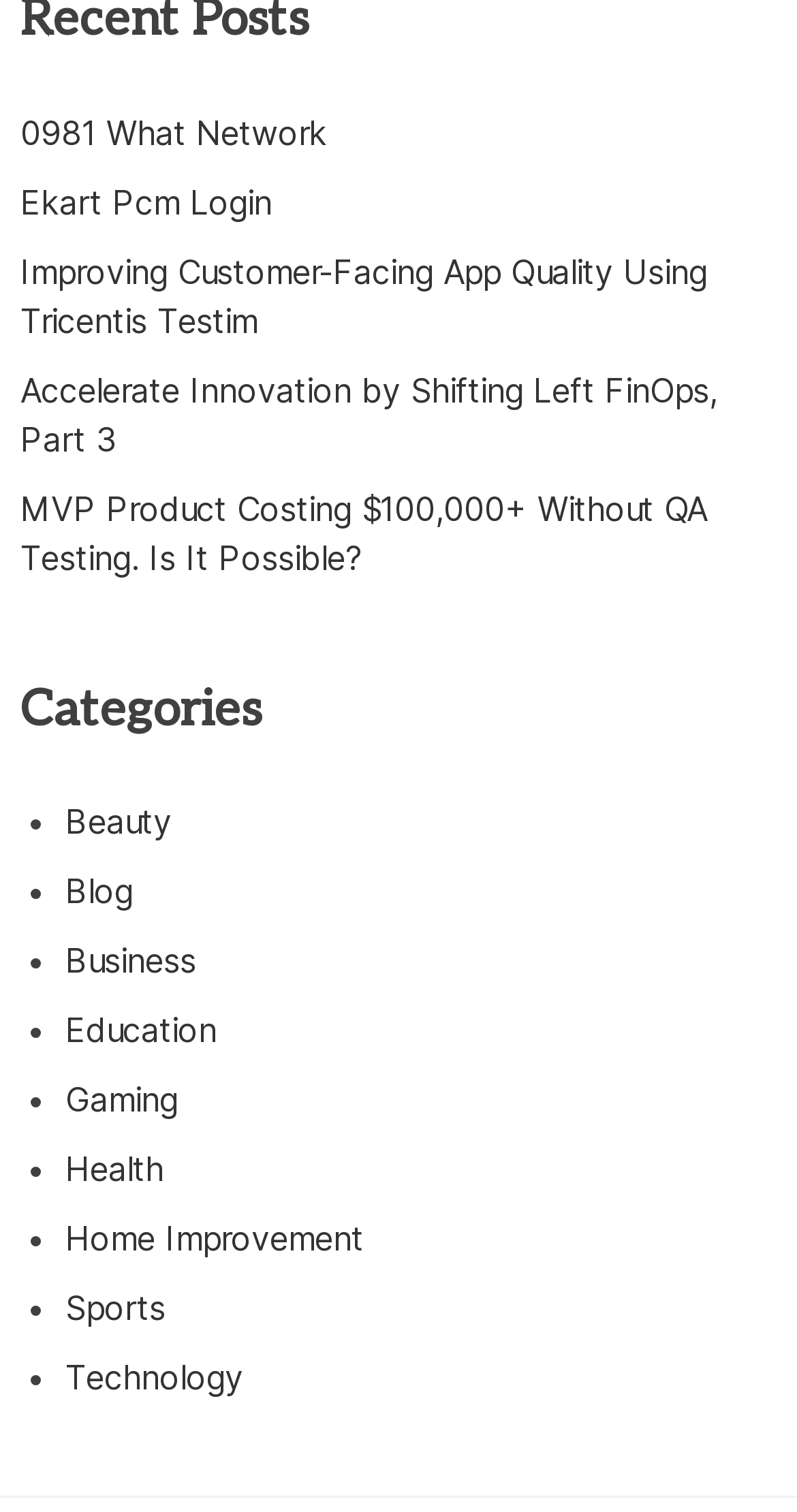Extract the bounding box coordinates of the UI element described: "LP3M Universitas Mulawarman". Provide the coordinates in the format [left, top, right, bottom] with values ranging from 0 to 1.

None